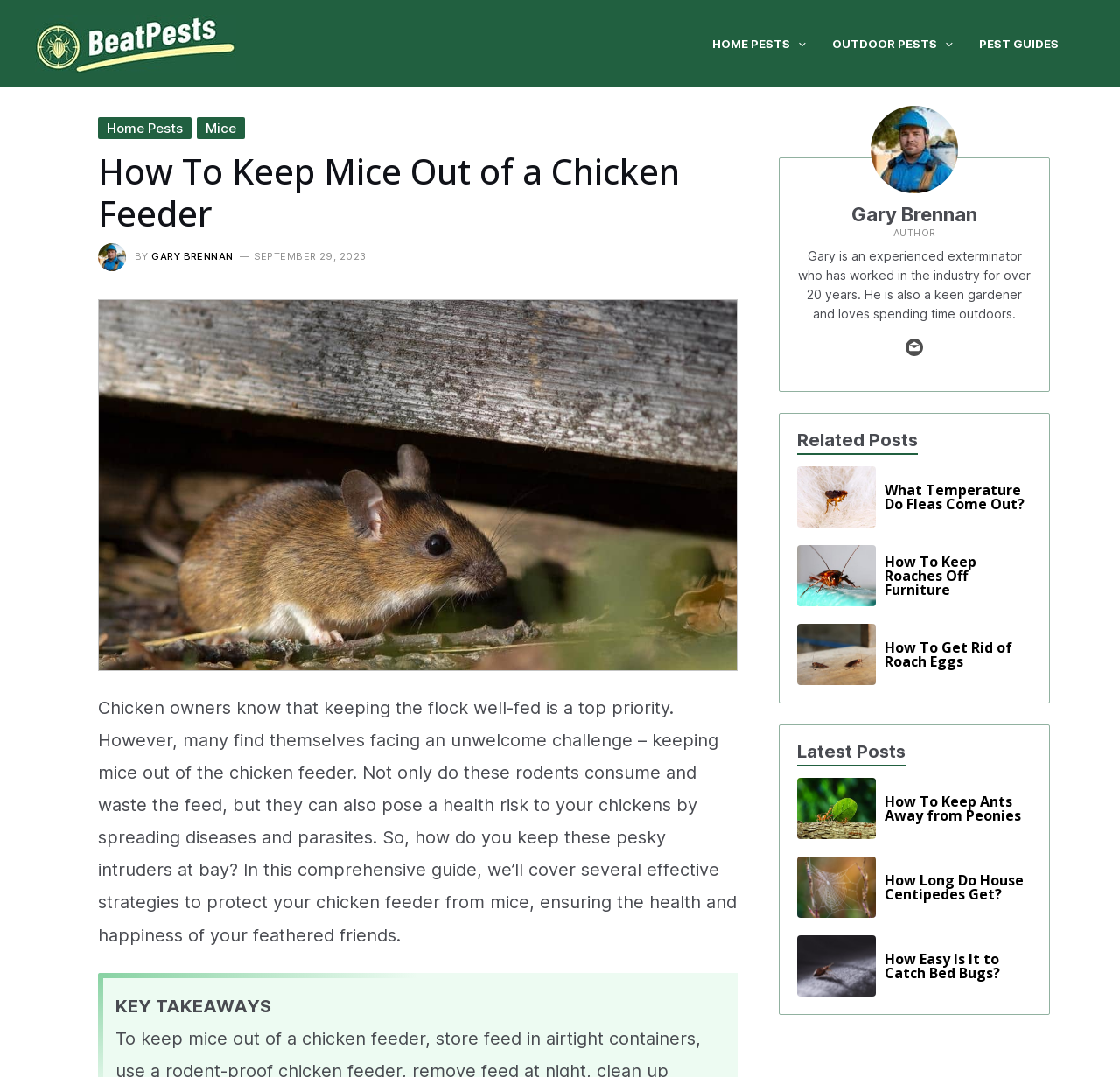Please answer the following question using a single word or phrase: 
What is the purpose of the article?

To provide tips on keeping mice out of chicken feeders